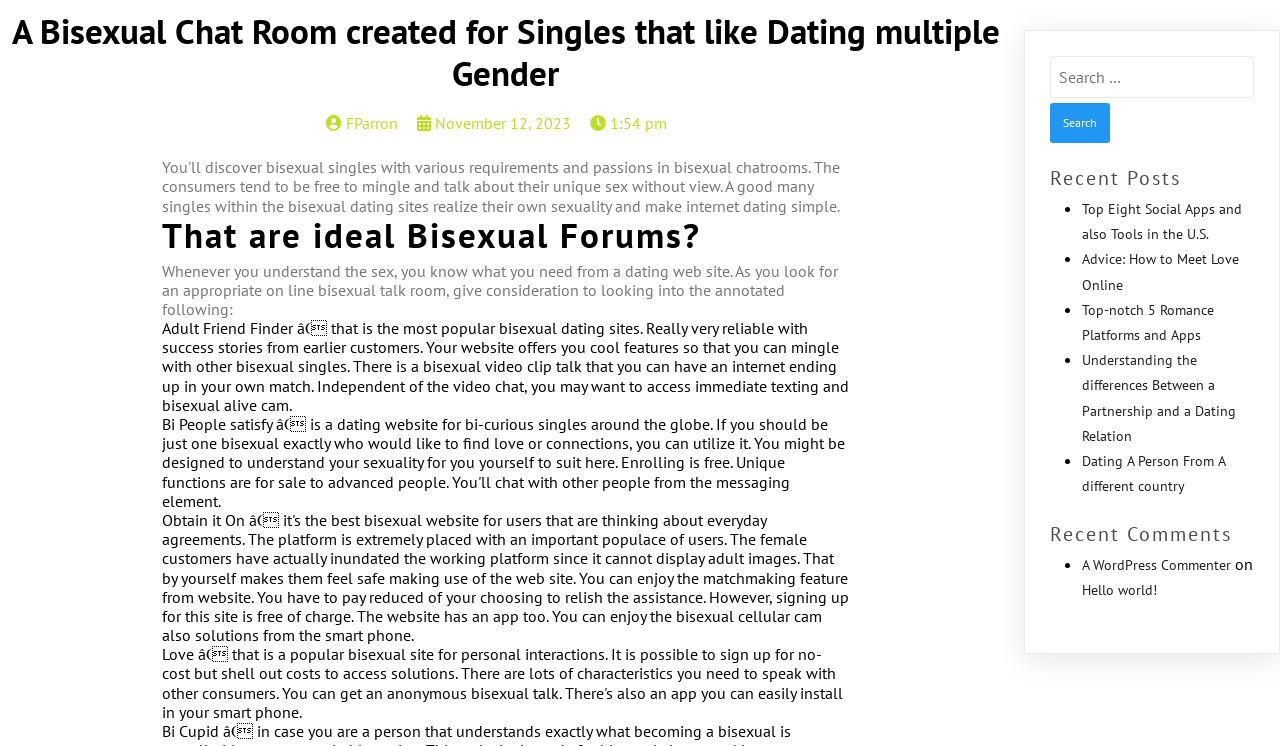What is the name of the bisexual chat room?
Using the image provided, answer with just one word or phrase.

FundoElParron